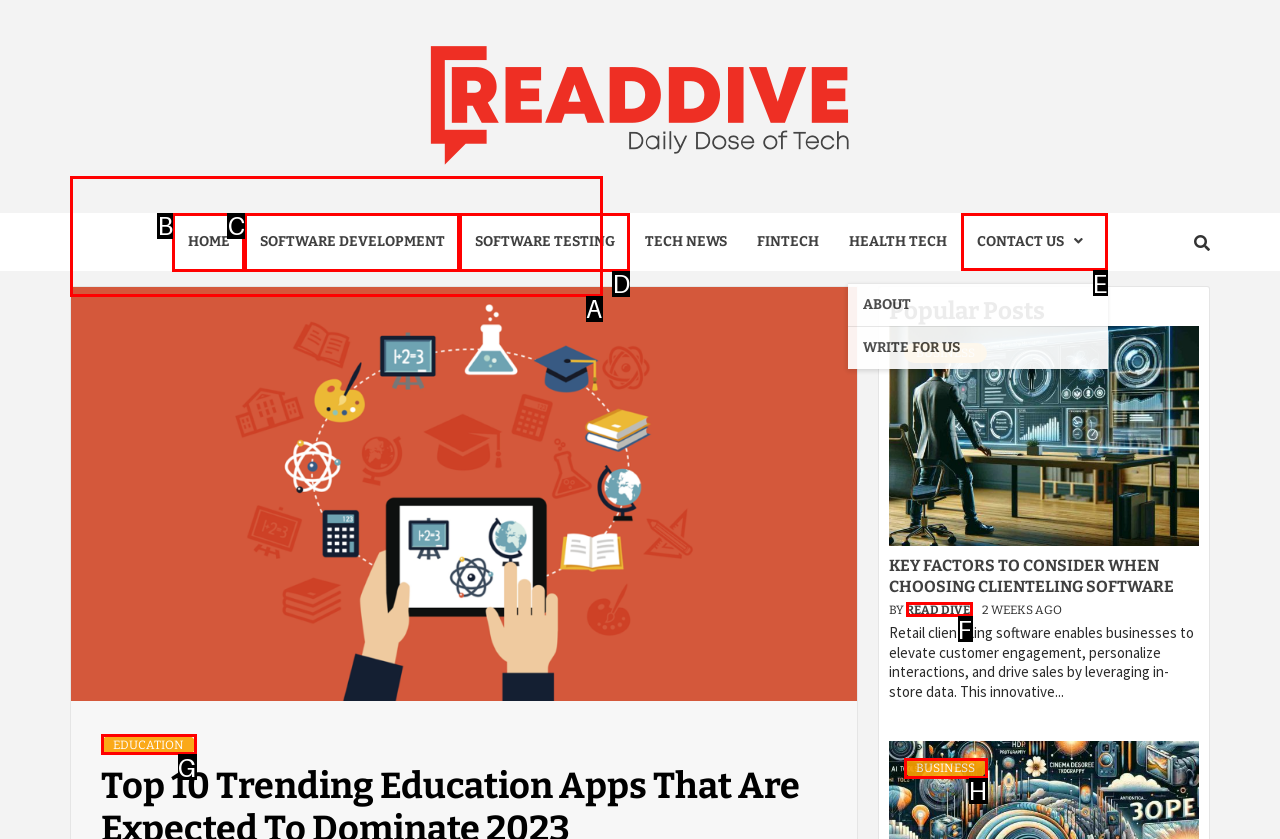Which HTML element should be clicked to complete the following task: Click the 'SOLUTIONS' link?
Answer with the letter corresponding to the correct choice.

None